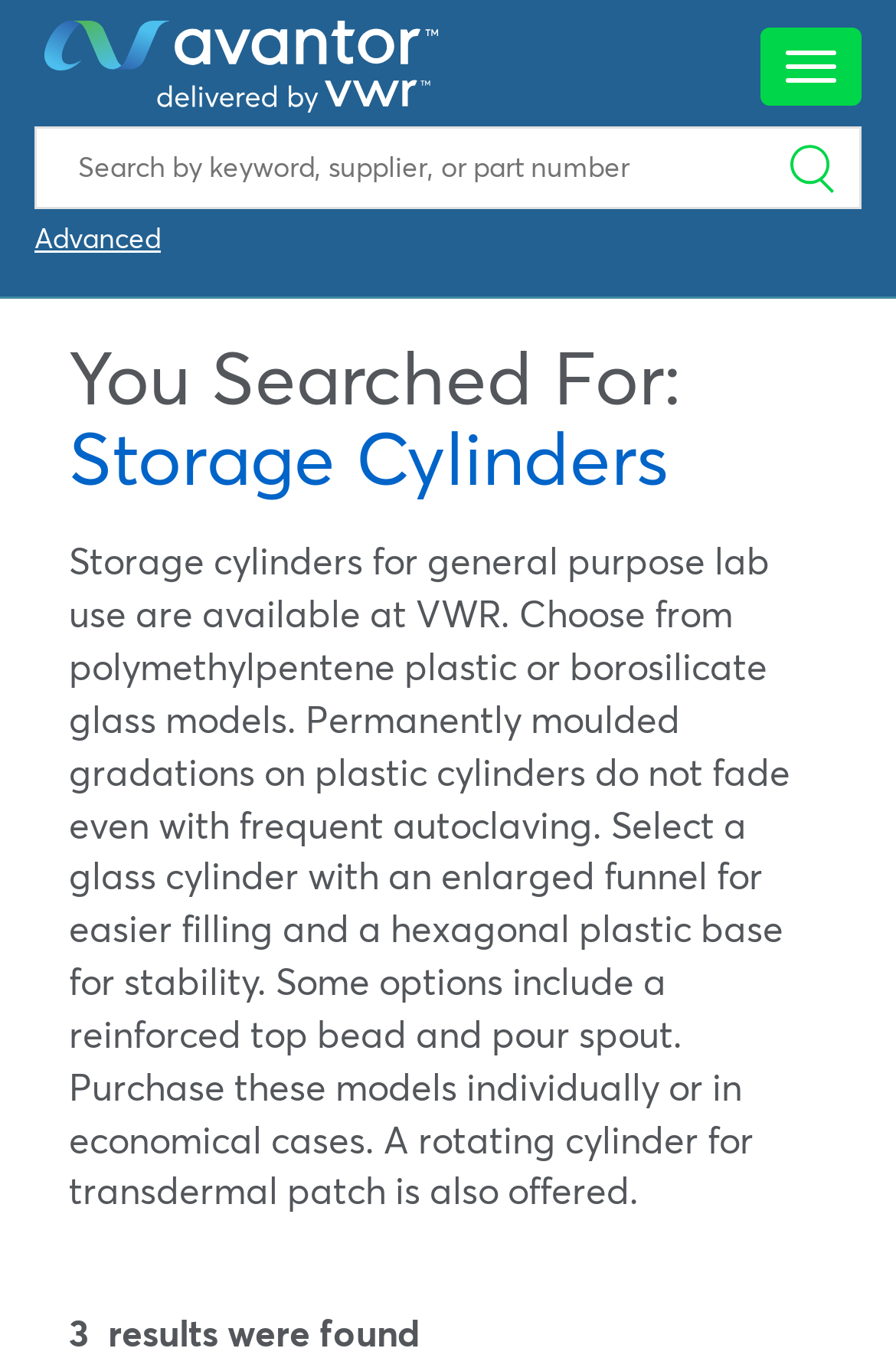Extract the bounding box coordinates for the UI element described by the text: "Advanced". The coordinates should be in the form of [left, top, right, bottom] with values between 0 and 1.

[0.038, 0.162, 0.179, 0.188]